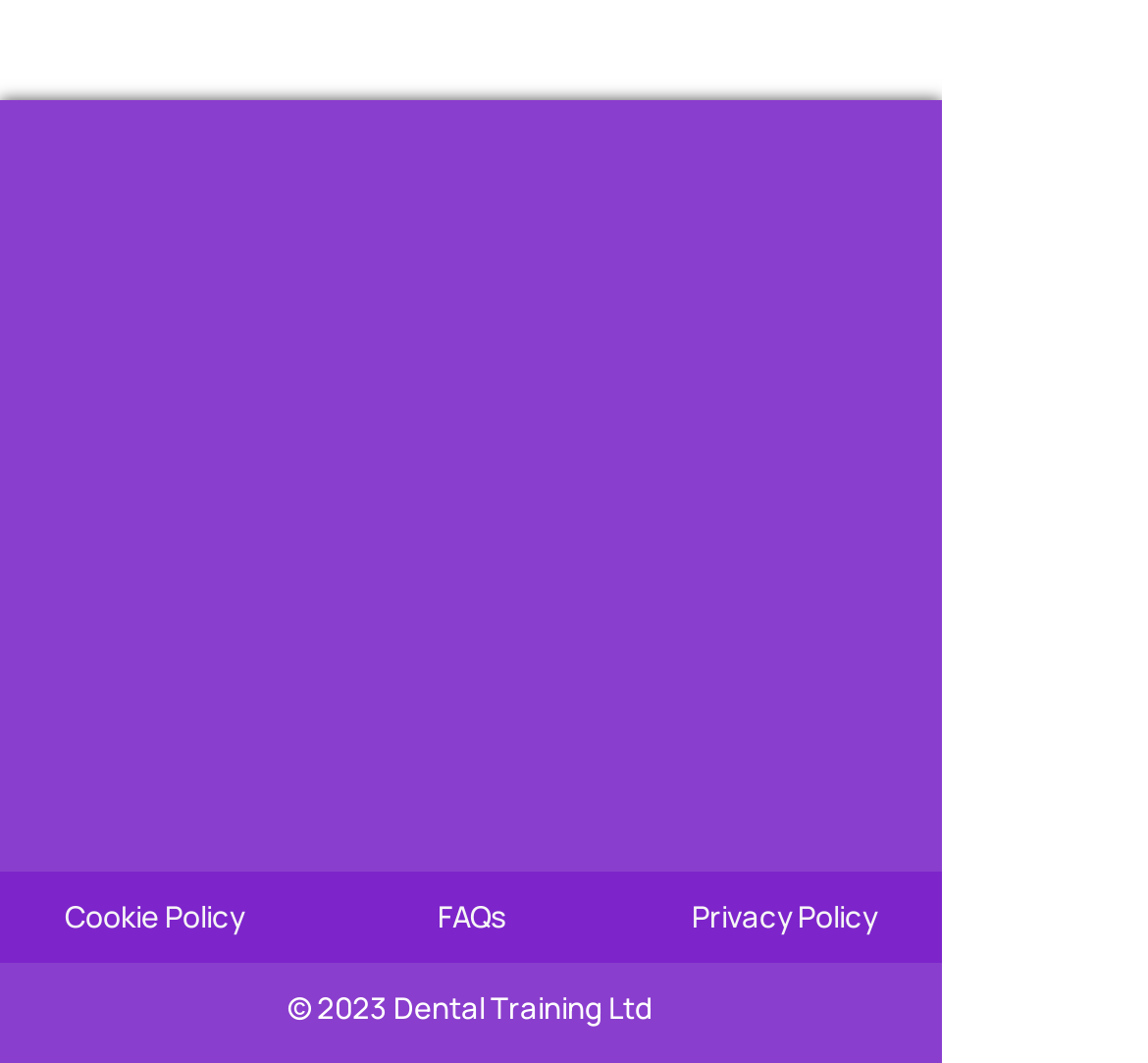What is the year of the copyright?
Could you give a comprehensive explanation in response to this question?

The year of the copyright can be found in the StaticText element at the bottom of the webpage, which has a bounding box coordinate of [0.25, 0.928, 0.529, 0.966]. The OCR text of this element is ' 2023 Dental Training'.